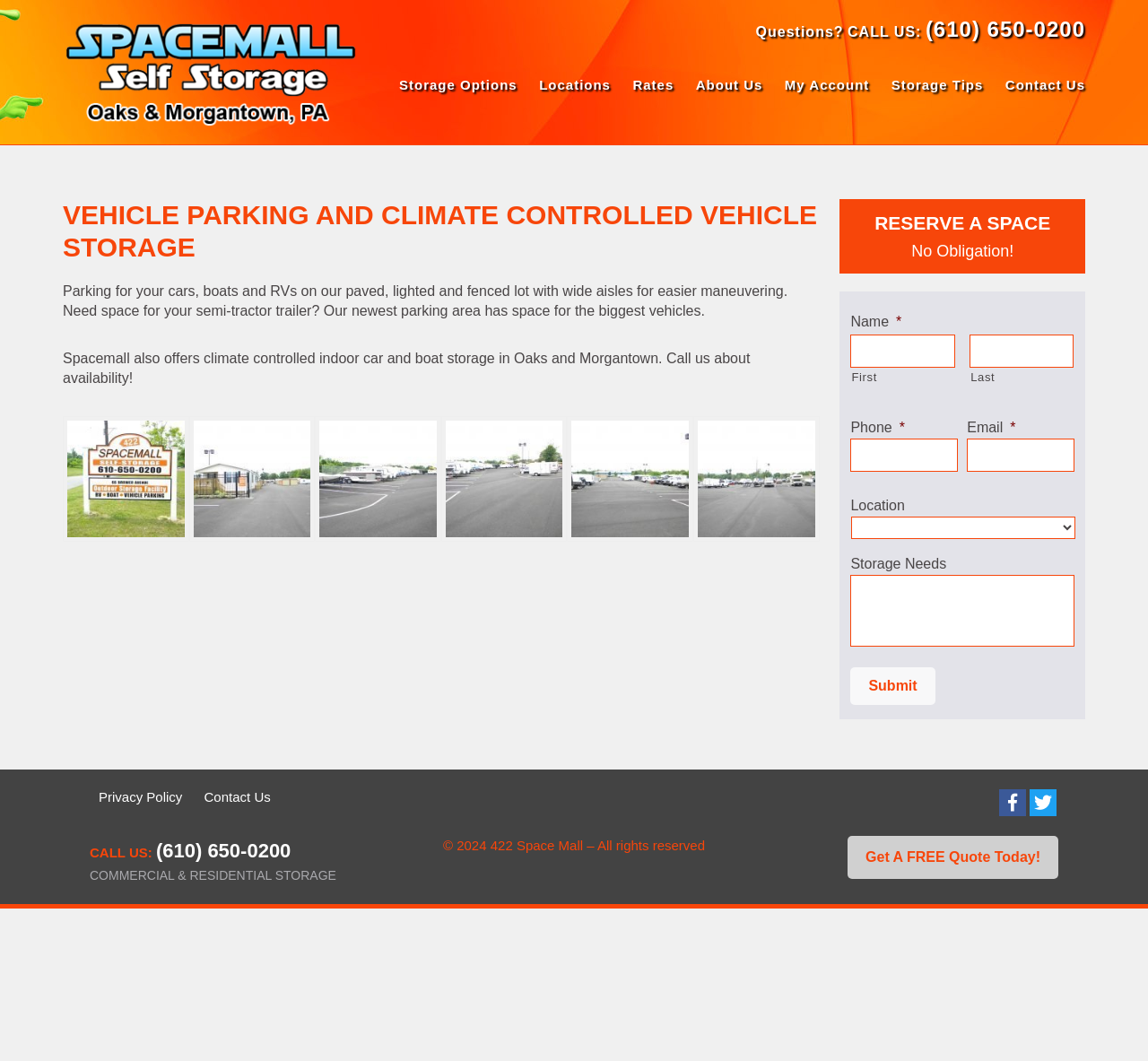Give a one-word or short-phrase answer to the following question: 
What is the purpose of the 'Reserve a Space' form?

To reserve a storage space